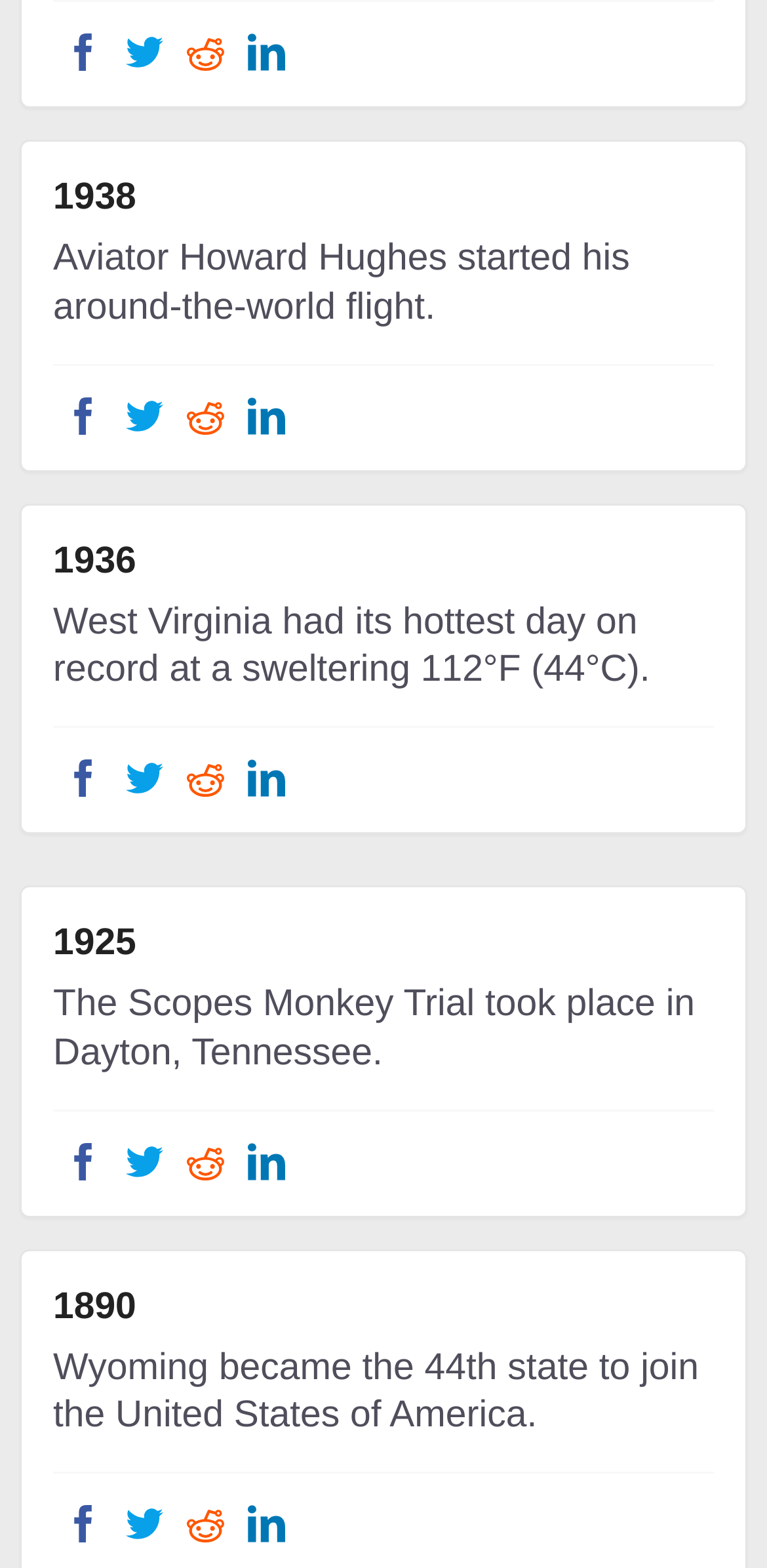Using the element description aria-label="Share This Event on Twitter", predict the bounding box coordinates for the UI element. Provide the coordinates in (top-left x, top-left y, bottom-right x, bottom-right y) format with values ranging from 0 to 1.

[0.149, 0.477, 0.228, 0.516]